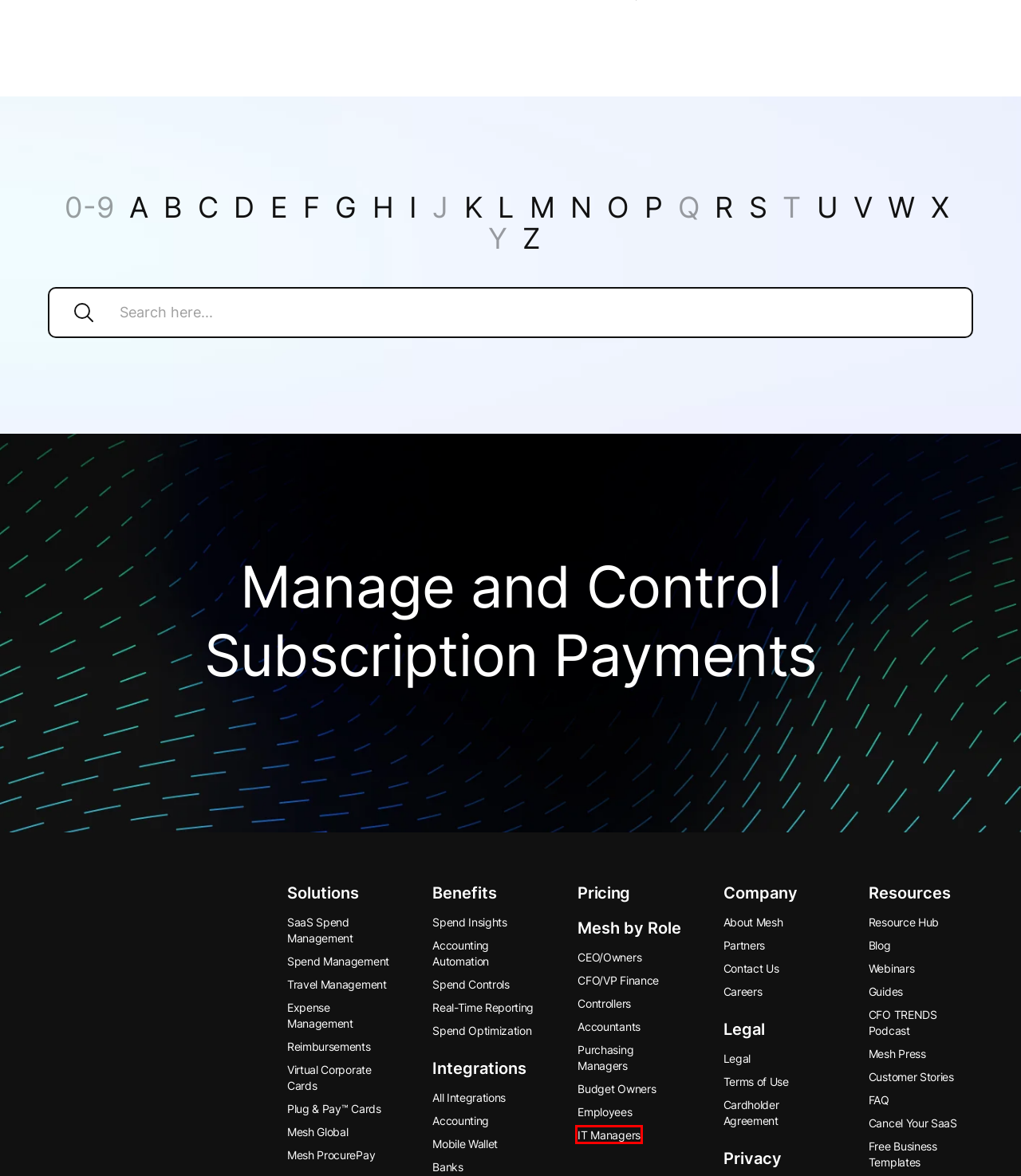You have a screenshot of a webpage where a red bounding box highlights a specific UI element. Identify the description that best matches the resulting webpage after the highlighted element is clicked. The choices are:
A. Expense Management Solution for IT Managers | Mesh
B. CFO TRENDS Podcast By Mesh Payments
C. Careers - Join Us | Mesh
D. ‎Mesh Payments on the App Store
E. Streamline Your Finance Operations With Mesh Integration for Software & Apps
F. Expense Management Solution for Purchasing Managers | Mesh
G. Spend Management Software Solution | Mesh Payments
H. Accounting Automation Software | Mesh Payments

A